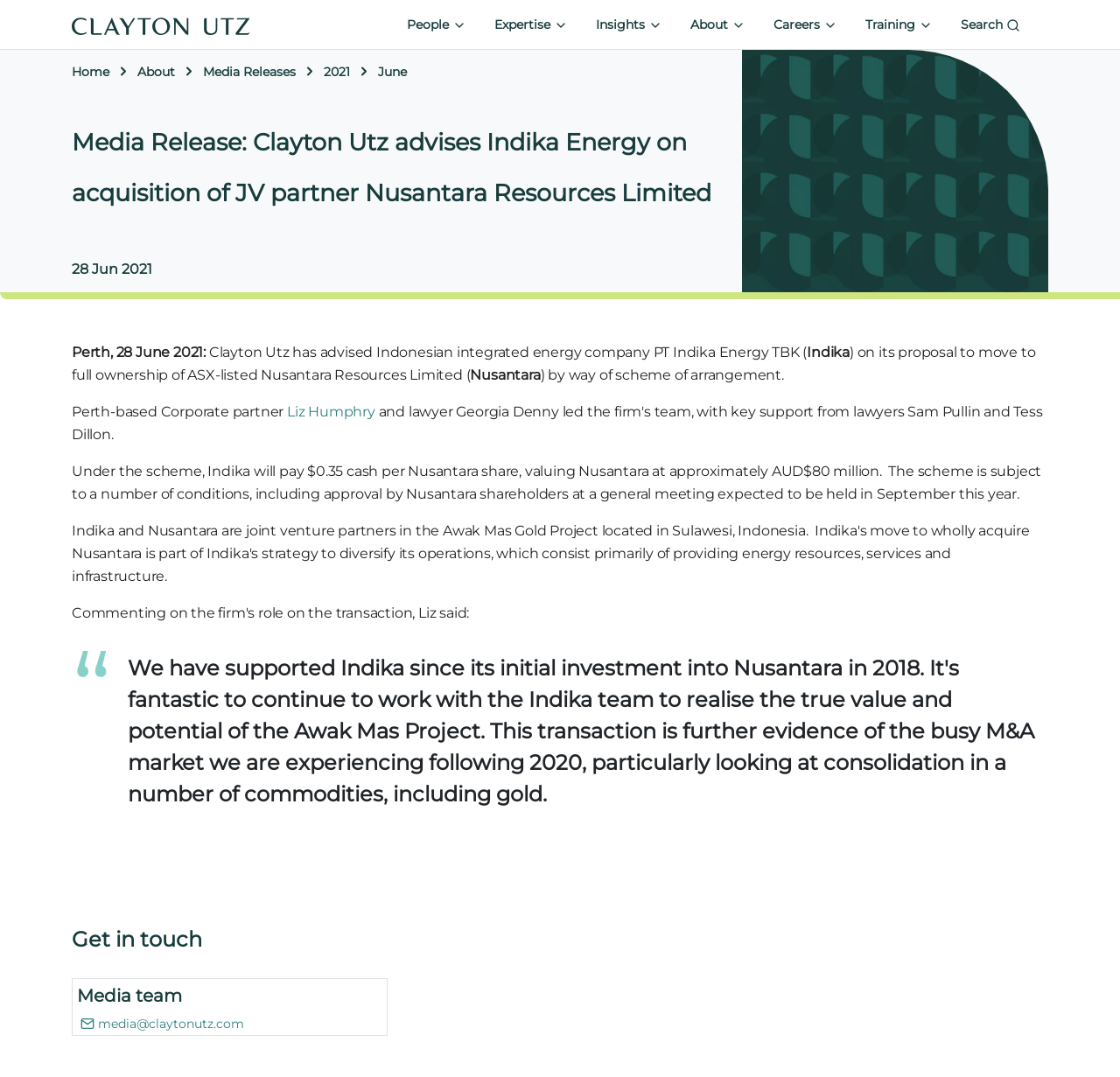Identify and provide the main heading of the webpage.

Media Release: Clayton Utz advises Indika Energy on acquisition of JV partner Nusantara Resources Limited